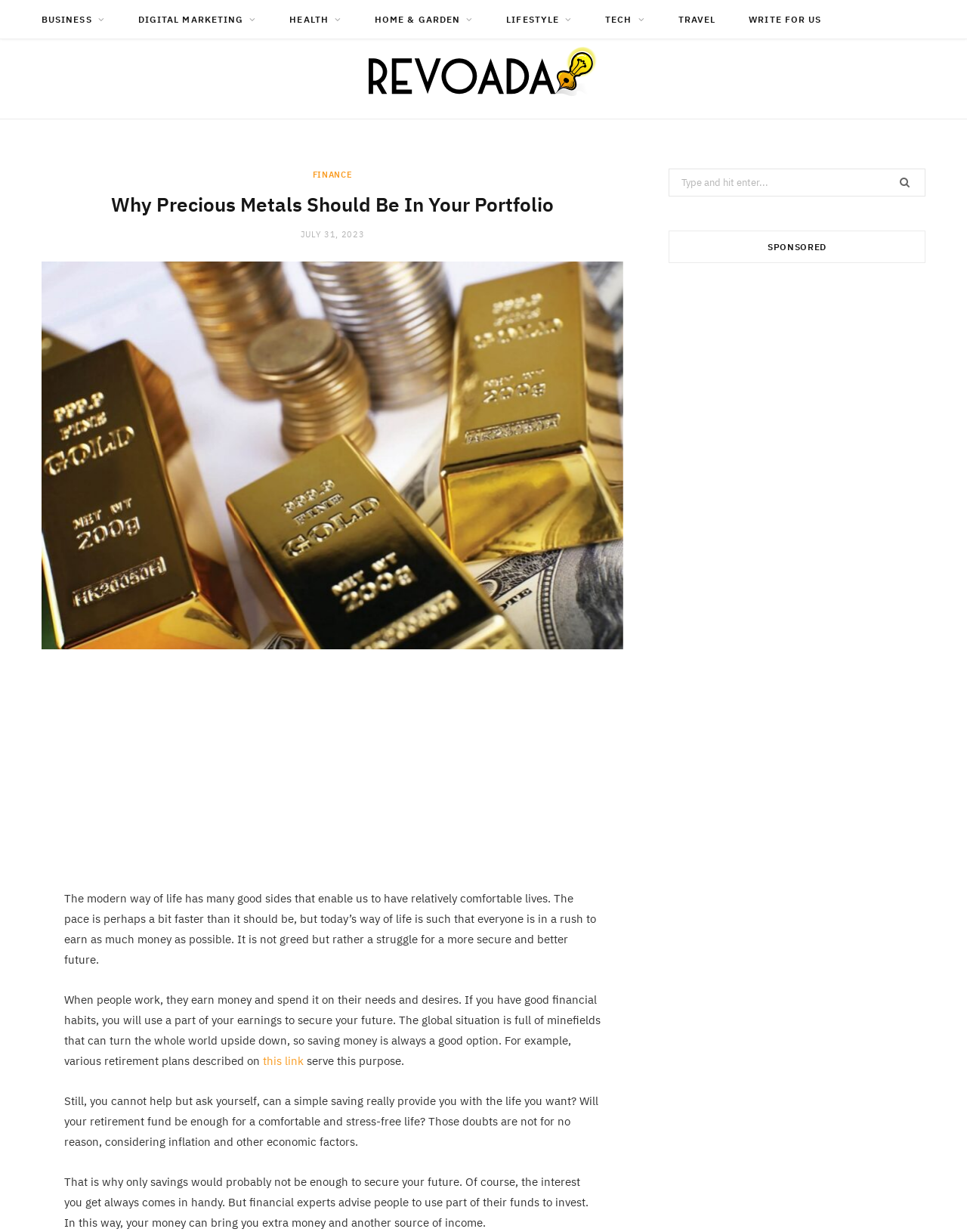Locate the bounding box coordinates of the area to click to fulfill this instruction: "Visit the DIGITAL MARKETING page". The bounding box should be presented as four float numbers between 0 and 1, in the order [left, top, right, bottom].

[0.127, 0.0, 0.281, 0.032]